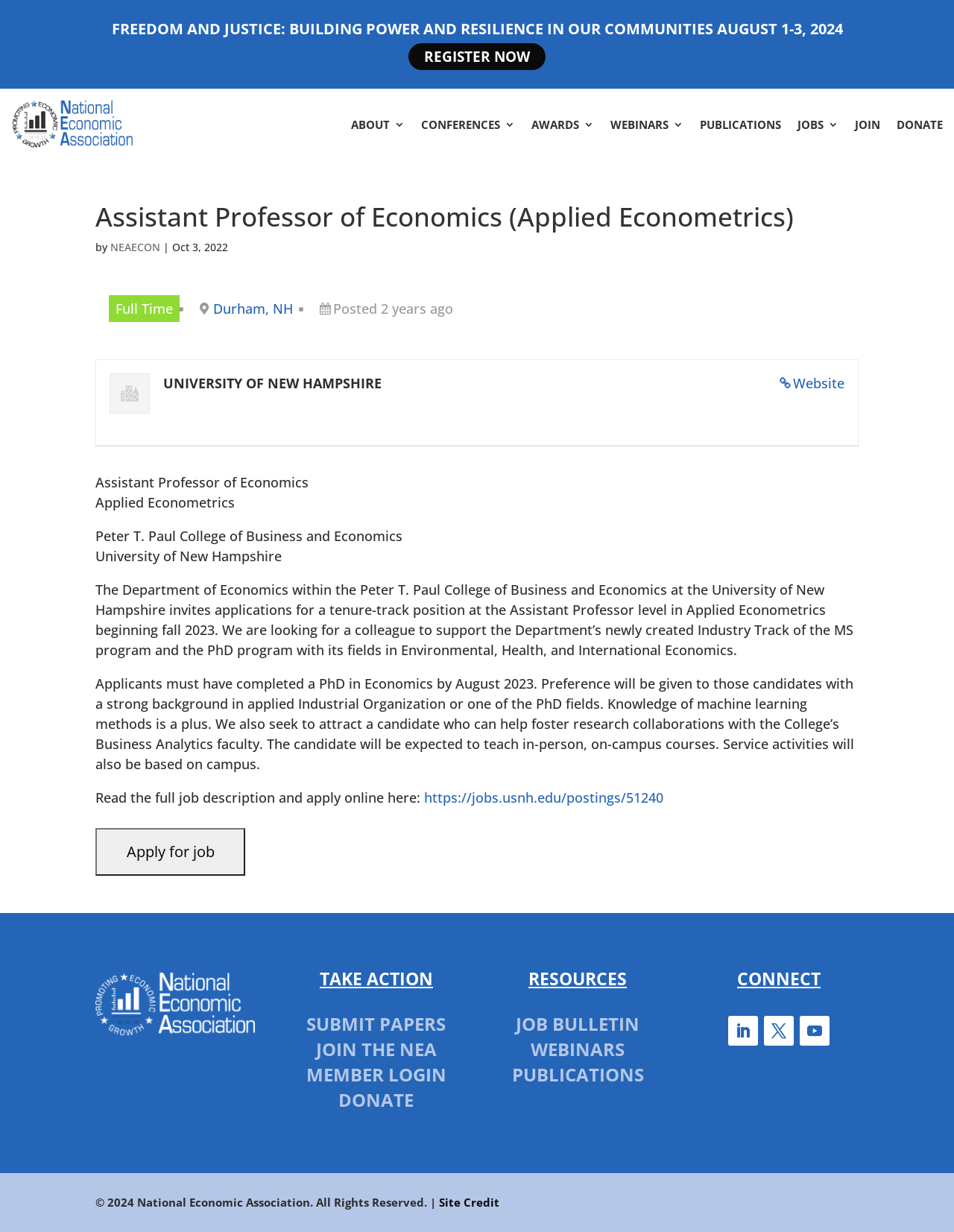Produce an elaborate caption capturing the essence of the webpage.

This webpage appears to be a job posting for an Assistant Professor of Economics position at the University of New Hampshire. At the top of the page, there is a banner with the title "FREEDOM AND JUSTICE: BUILDING POWER AND RESILIENCE IN OUR COMMUNITIES AUGUST 1-3, 2024" and a "REGISTER NOW" button. Below this, there is a navigation menu with links to "ABOUT", "CONFERENCES", "AWARDS", "WEBINARS", "PUBLICATIONS", "JOBS", "JOIN", and "DONATE".

The main content of the page is divided into two sections. The first section contains the job posting, which includes the title "Assistant Professor of Economics (Applied Econometrics)" and a brief description of the position. Below this, there is a list of details about the job, including the type of position, location, and required qualifications.

The second section of the page contains a series of links and headings, including "TAKE ACTION", "SUBMIT PAPERS", "JOIN THE NEA", "MEMBER LOGIN", "DONATE", "RESOURCES", "JOB BULLETIN", "WEBINARS", "PUBLICATIONS", and "CONNECT". These links appear to be related to the National Economic Association, which is the organization hosting the job posting.

At the bottom of the page, there is a footer section with a copyright notice and a link to "Site Credit". There are also several social media links and a logo for the National Economic Association.